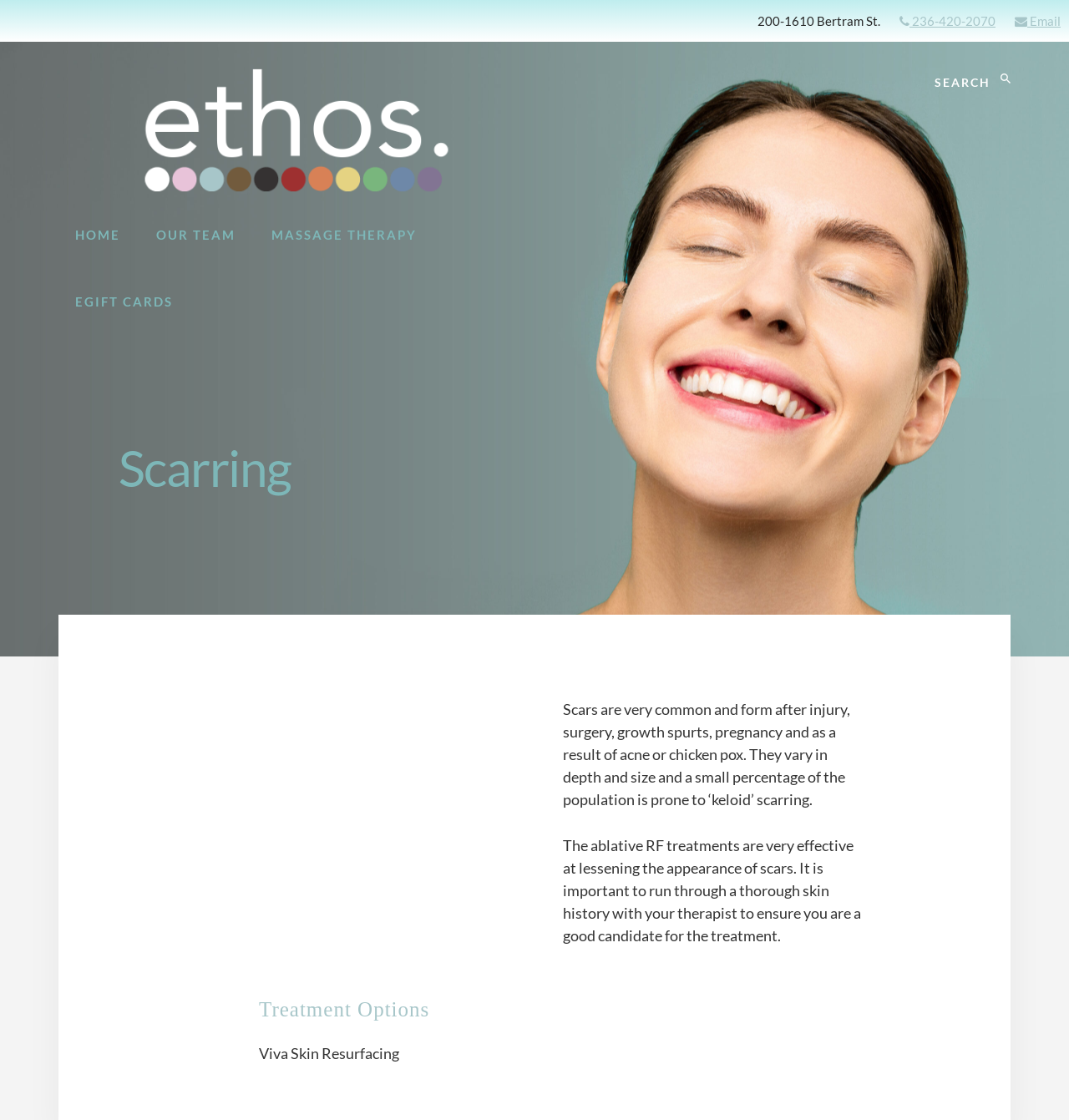Provide a thorough summary of the webpage.

The webpage is about Scarring, with a prominent heading "Scarring" located near the top center of the page. Below the heading, there is a main content section that takes up most of the page's real estate. This section contains an article about scarring, which includes a figure, likely an image, on the left side. The article is divided into paragraphs, with the first paragraph describing what scarring is and how it forms. The second paragraph explains the effectiveness of ablative RF treatments in reducing the appearance of scars.

Above the main content section, there is a navigation menu labeled "Main" that spans across the top of the page. This menu contains links to other pages, including "HOME", "OUR TEAM", "MASSAGE THERAPY", and "EGIFT CARDS". To the left of the navigation menu, there is a logo image of "Ethos Clinic" with a corresponding link.

On the top right corner of the page, there is a search bar with a "Search" button. Above the search bar, there are three links: "200-1610 Bertram St.", "236-420-2070", and "Email". A "Skip to content" link is located at the top left corner of the page.

Overall, the webpage has a clean and organized structure, with clear headings and concise text that provides information about scarring and its treatment options.